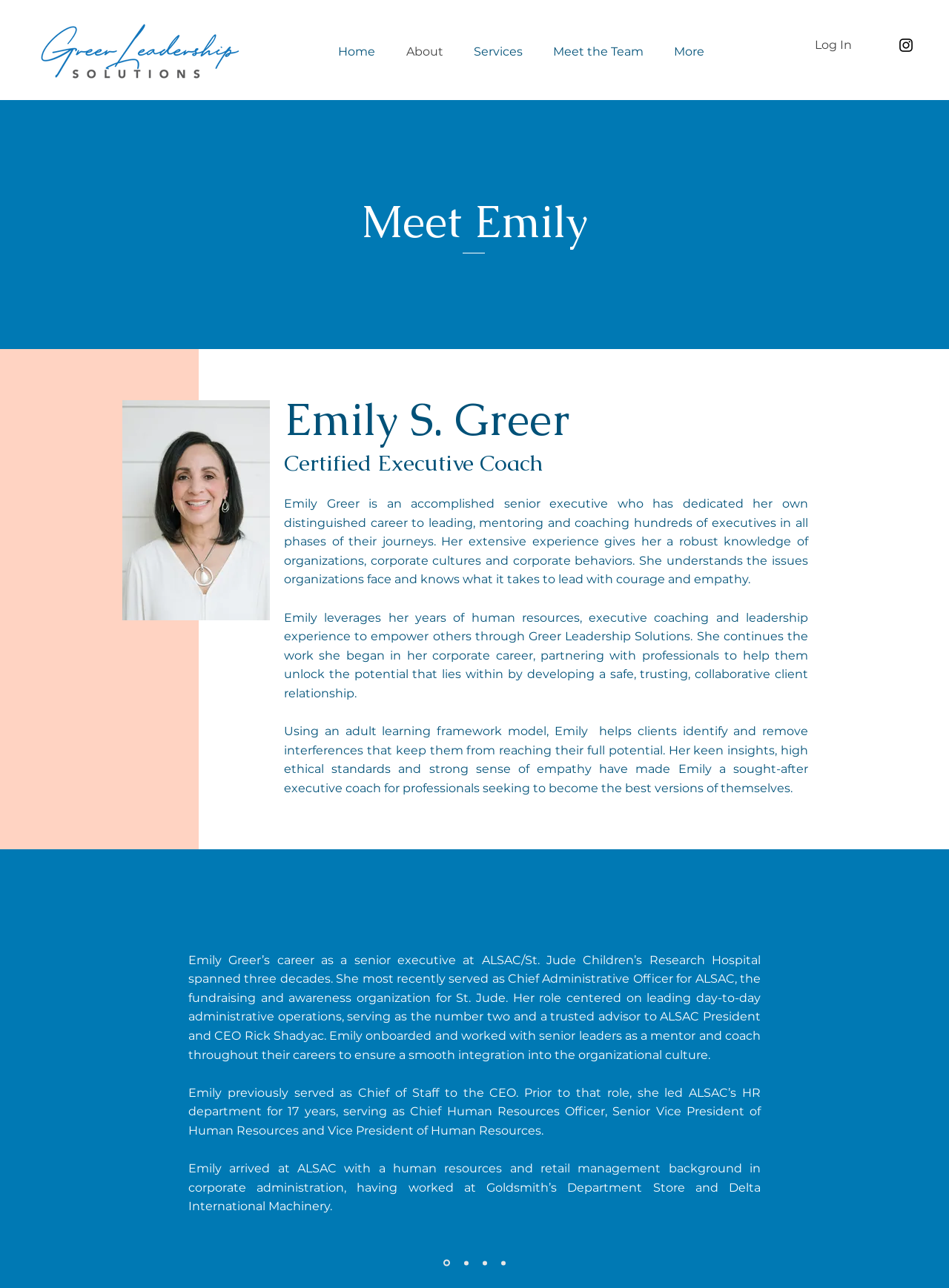What is Emily S. Greer's profession?
Can you provide a detailed and comprehensive answer to the question?

Based on the webpage, Emily S. Greer is an accomplished senior executive who has dedicated her own distinguished career to leading, mentoring and coaching hundreds of executives in all phases of their journeys. She is the founder of Greer Leadership Solutions, which suggests that her profession is an executive coach.